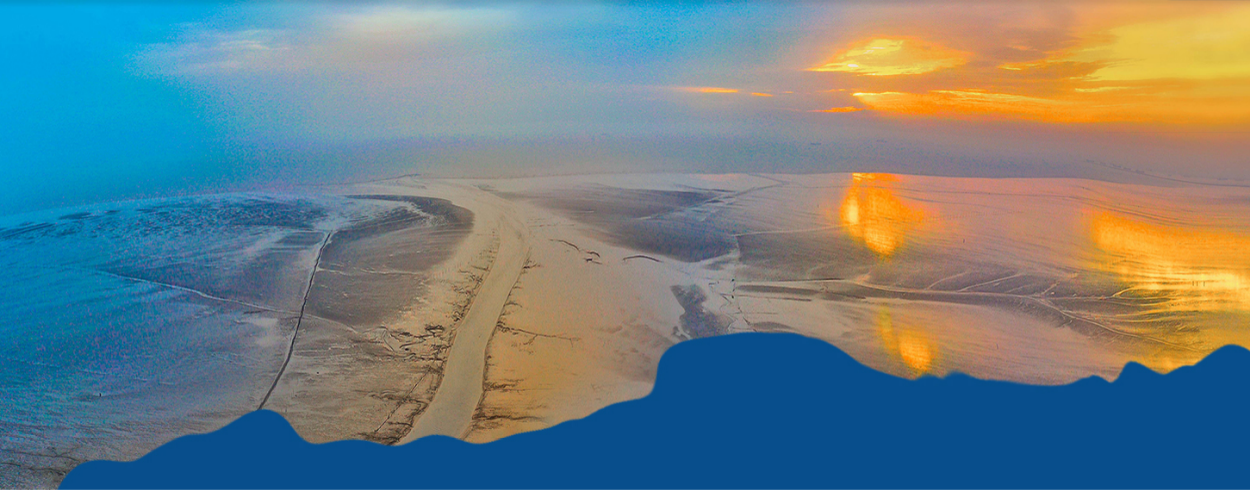What is the ecological significance of this region?
Please utilize the information in the image to give a detailed response to the question.

The caption emphasizes the region's ecological significance by mentioning its recognition as a key area along the East Asia-Australasia migratory flyway, which underscores its importance in supporting migratory birds and preserving biodiversity.